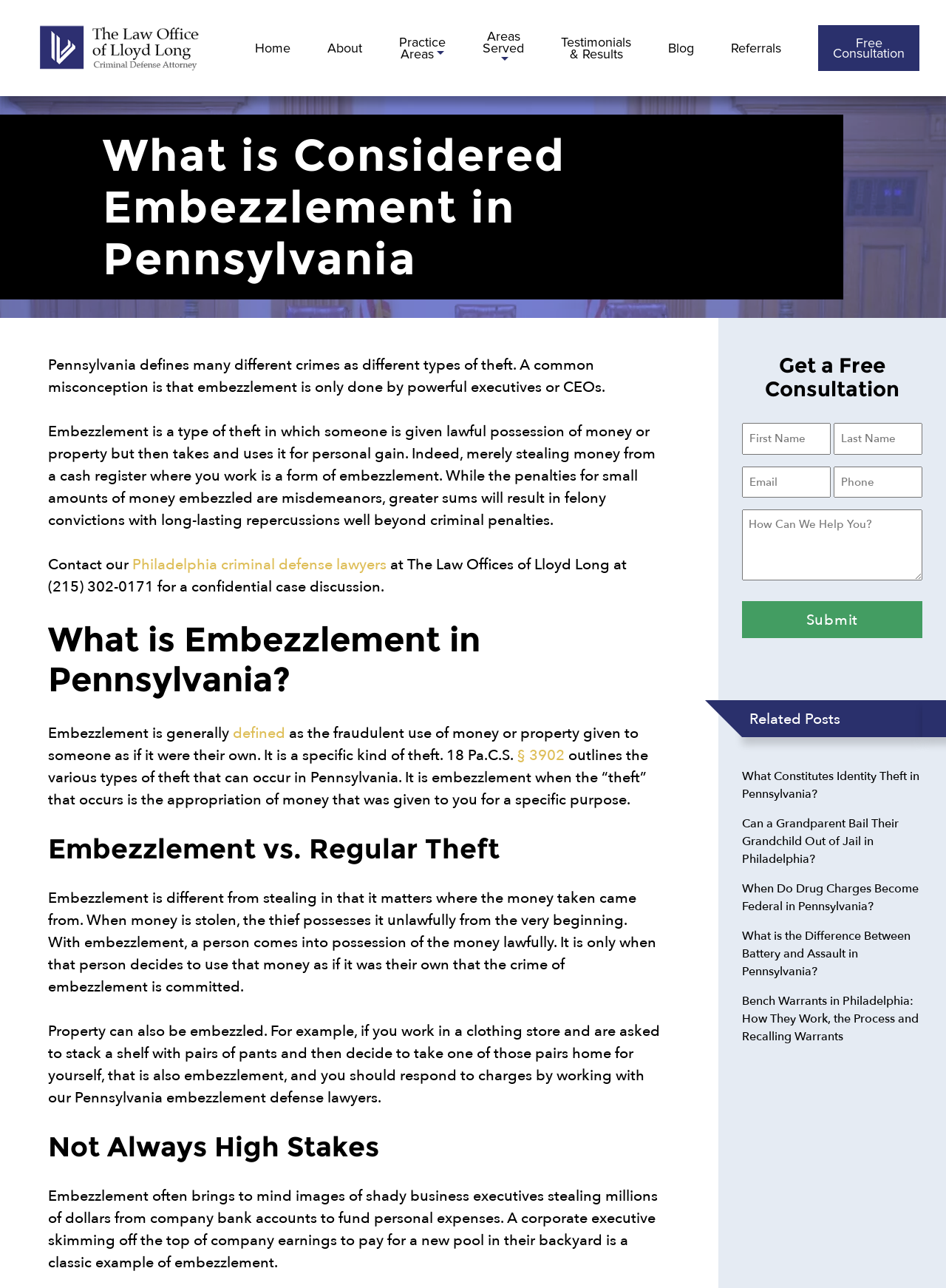Could you find the bounding box coordinates of the clickable area to complete this instruction: "Contact Philadelphia criminal defense lawyers"?

[0.14, 0.428, 0.409, 0.447]